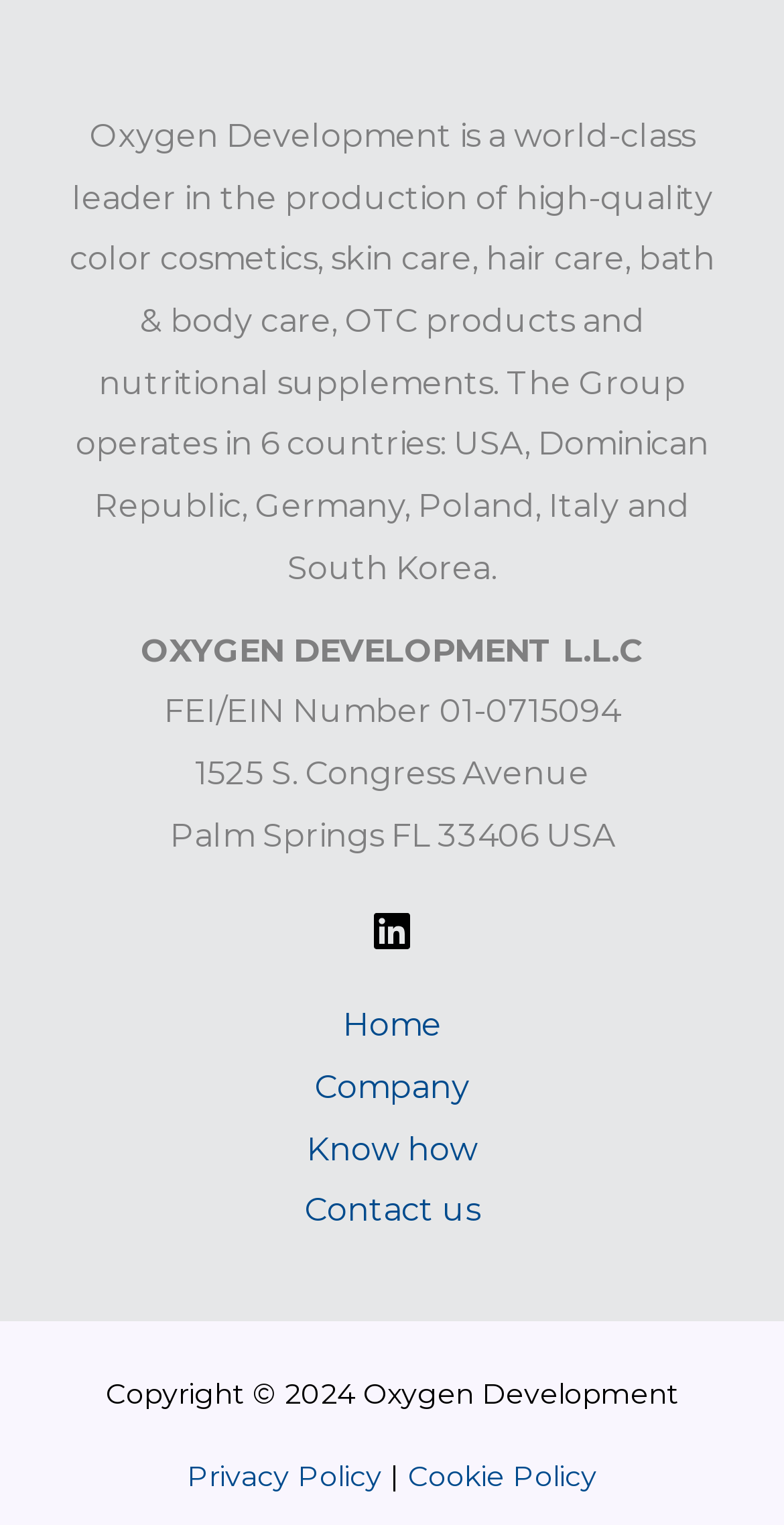Where is Oxygen Development's office located?
Look at the image and provide a short answer using one word or a phrase.

Palm Springs FL 33406 USA